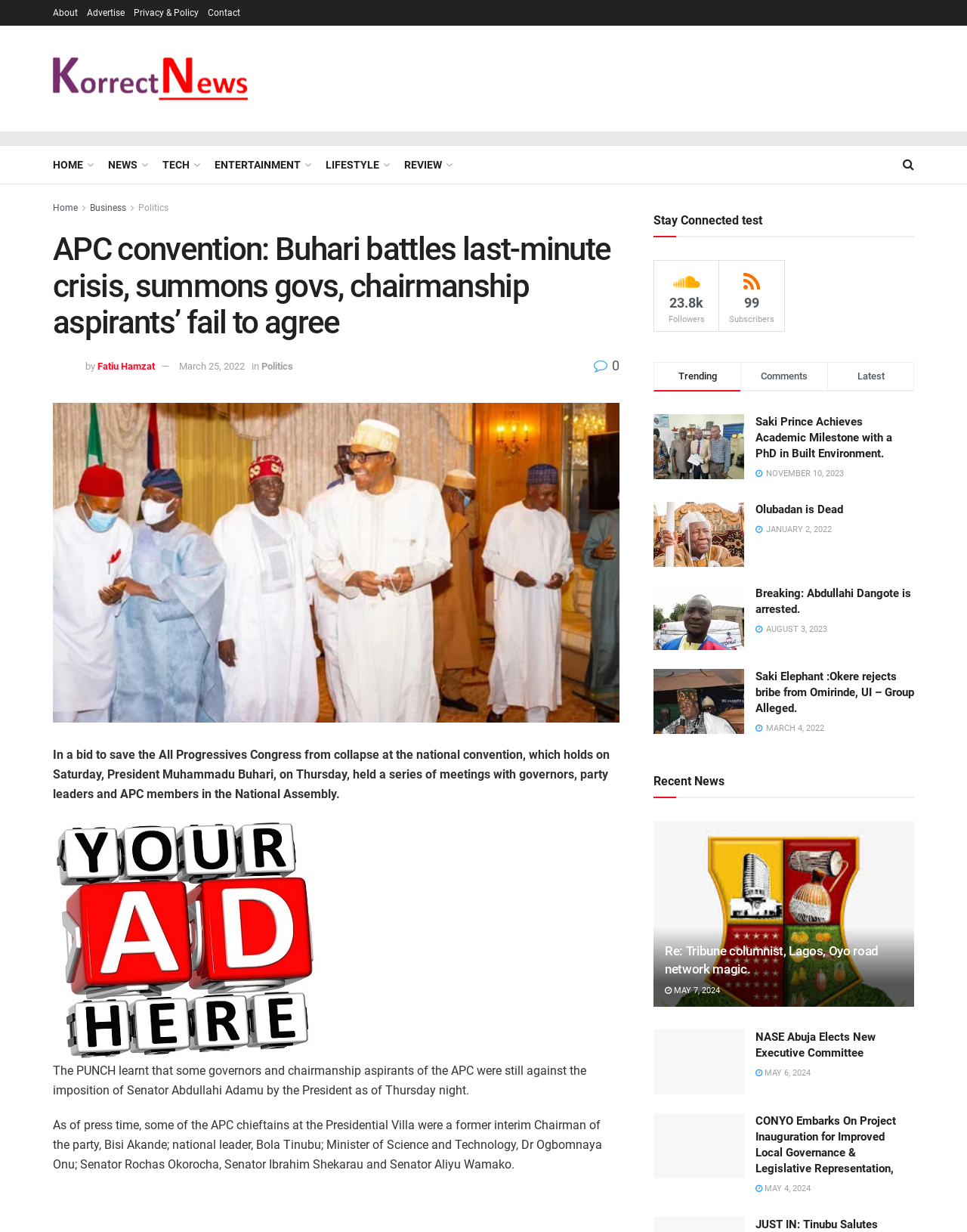Given the element description Breaking: Abdullahi Dangote is arrested., predict the bounding box coordinates for the UI element in the webpage screenshot. The format should be (top-left x, top-left y, bottom-right x, bottom-right y), and the values should be between 0 and 1.

[0.781, 0.476, 0.942, 0.5]